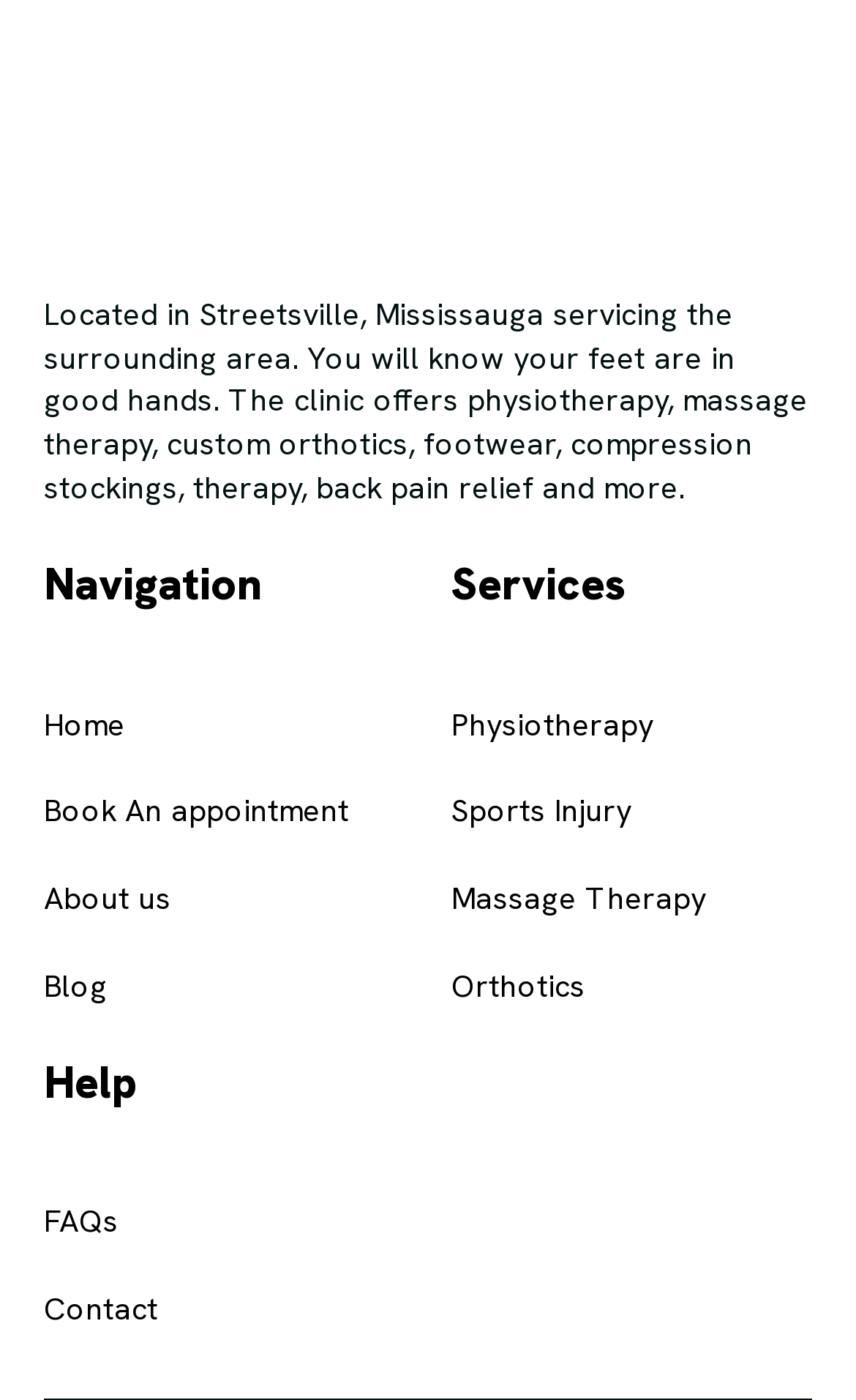What is the location of the clinic? Look at the image and give a one-word or short phrase answer.

Streetsville, Mississauga